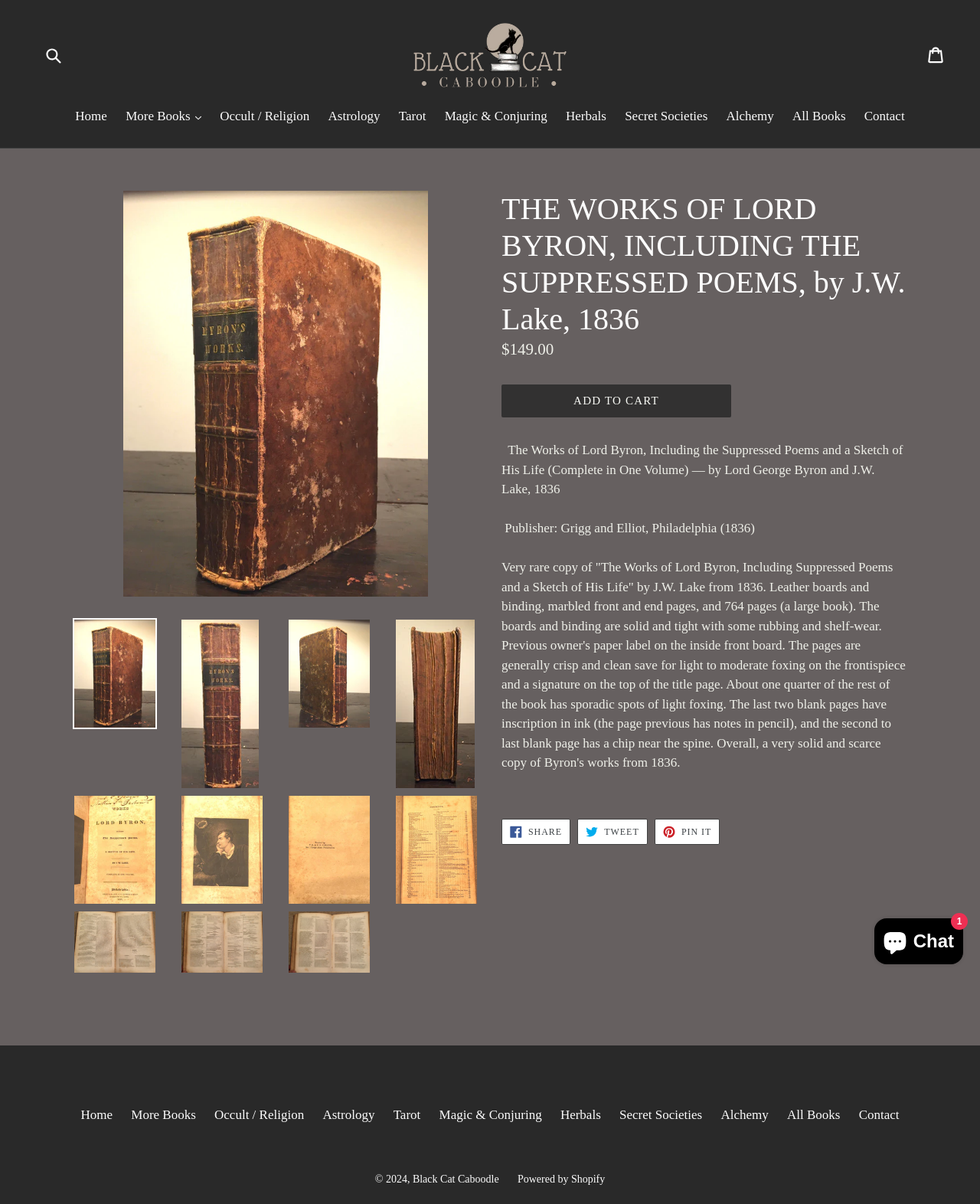Using the information in the image, give a comprehensive answer to the question: 
How much does the book cost?

I found the answer by looking at the price information on the webpage, which is located below the book title. The regular price of the book is listed as $149.00.